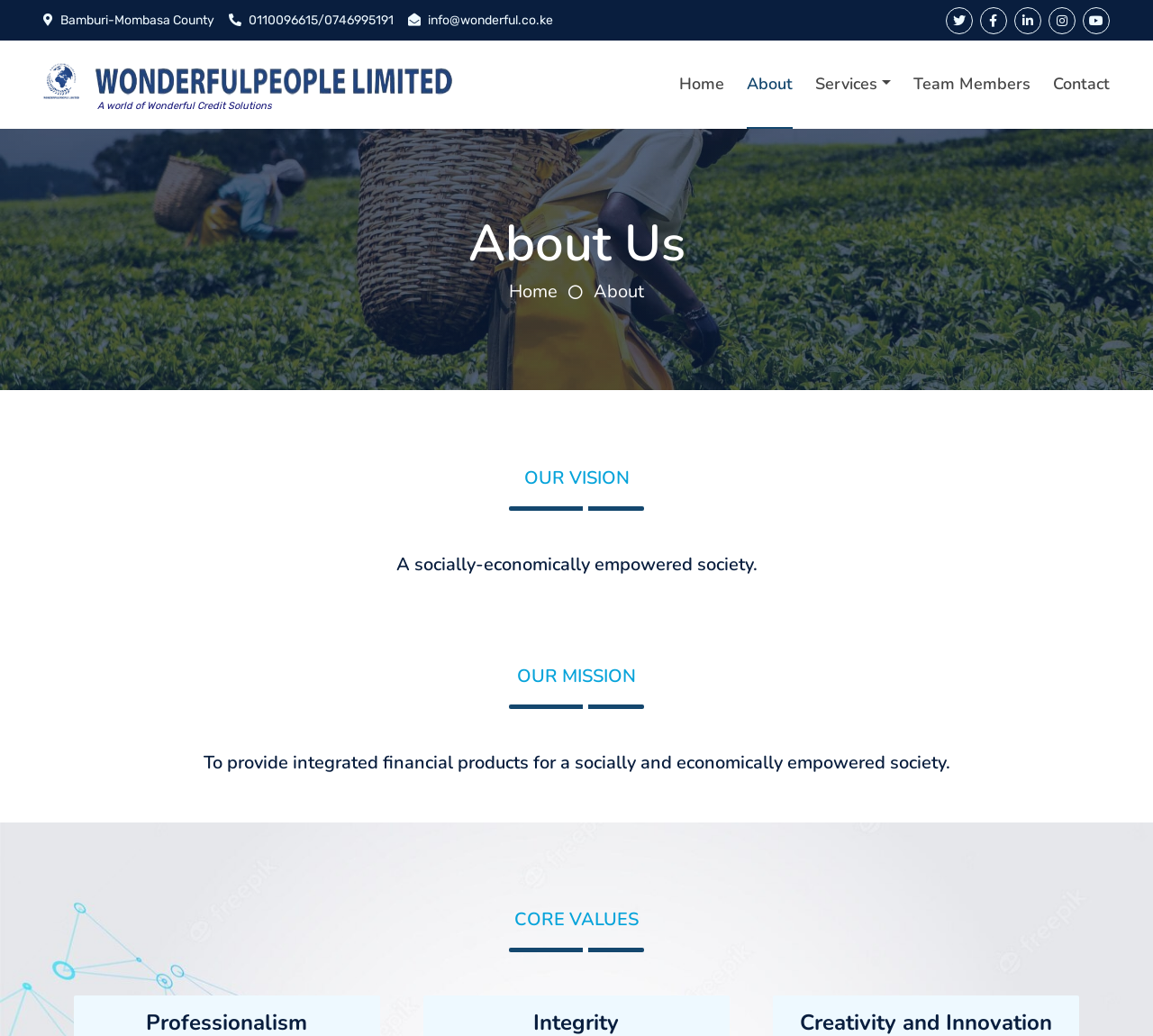Please specify the bounding box coordinates of the region to click in order to perform the following instruction: "Click the Home link".

[0.589, 0.039, 0.628, 0.123]